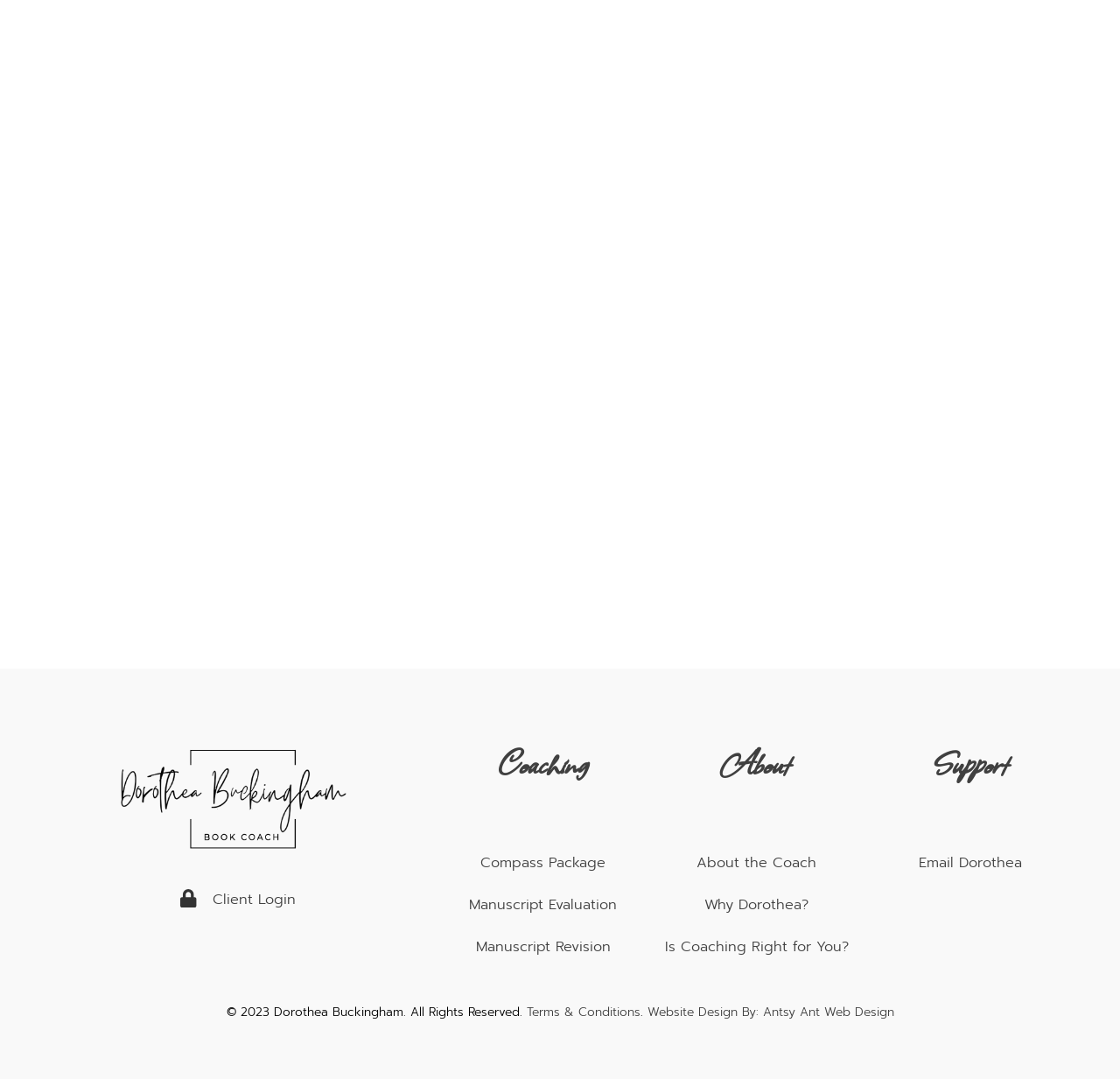Identify the bounding box coordinates of the section that should be clicked to achieve the task described: "Email Dorothea".

[0.82, 0.789, 0.913, 0.809]